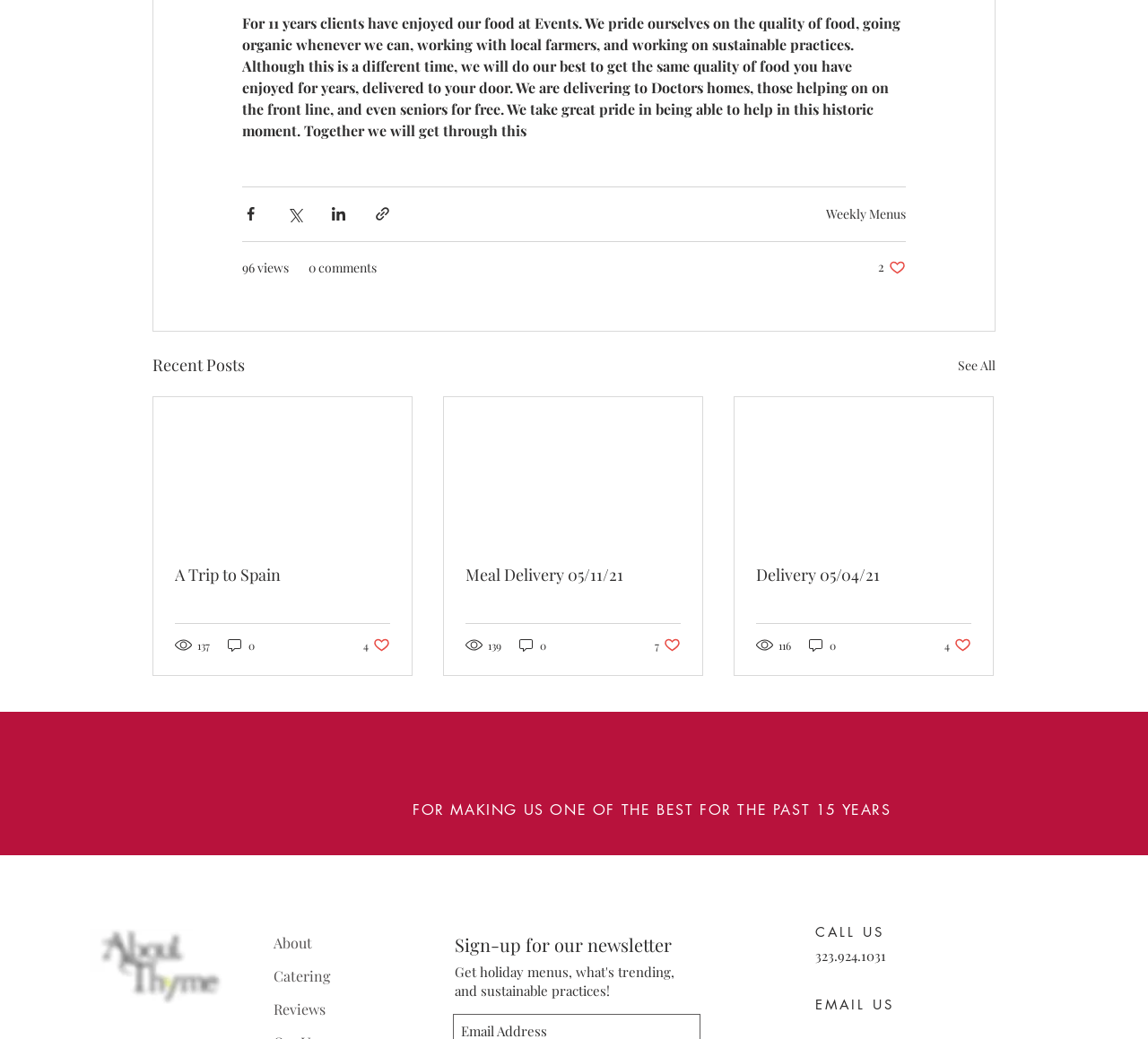Please provide the bounding box coordinates for the element that needs to be clicked to perform the following instruction: "Read about A Trip to Spain". The coordinates should be given as four float numbers between 0 and 1, i.e., [left, top, right, bottom].

[0.152, 0.542, 0.34, 0.563]